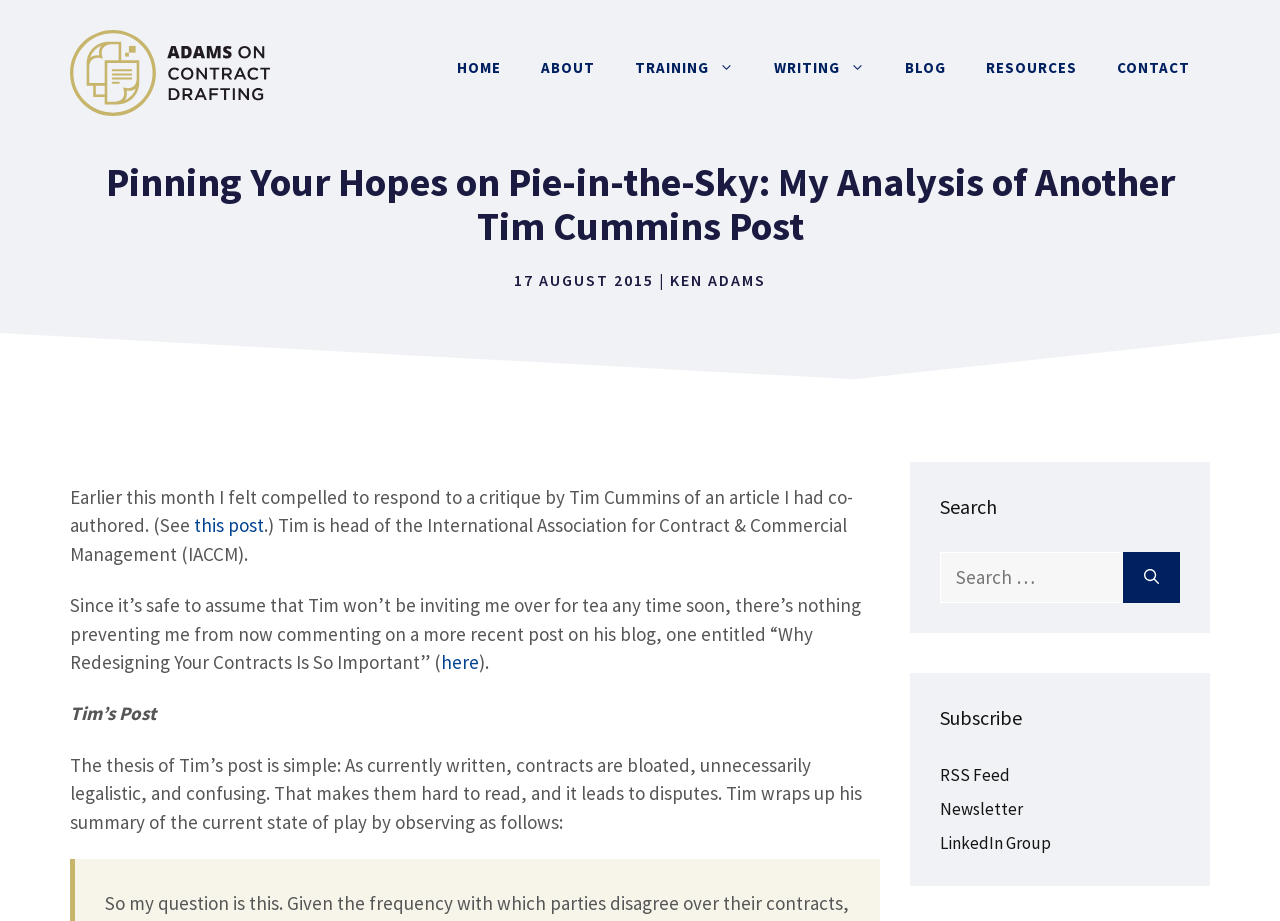Please determine the primary heading and provide its text.

Pinning Your Hopes on Pie-in-the-Sky: My Analysis of Another Tim Cummins Post